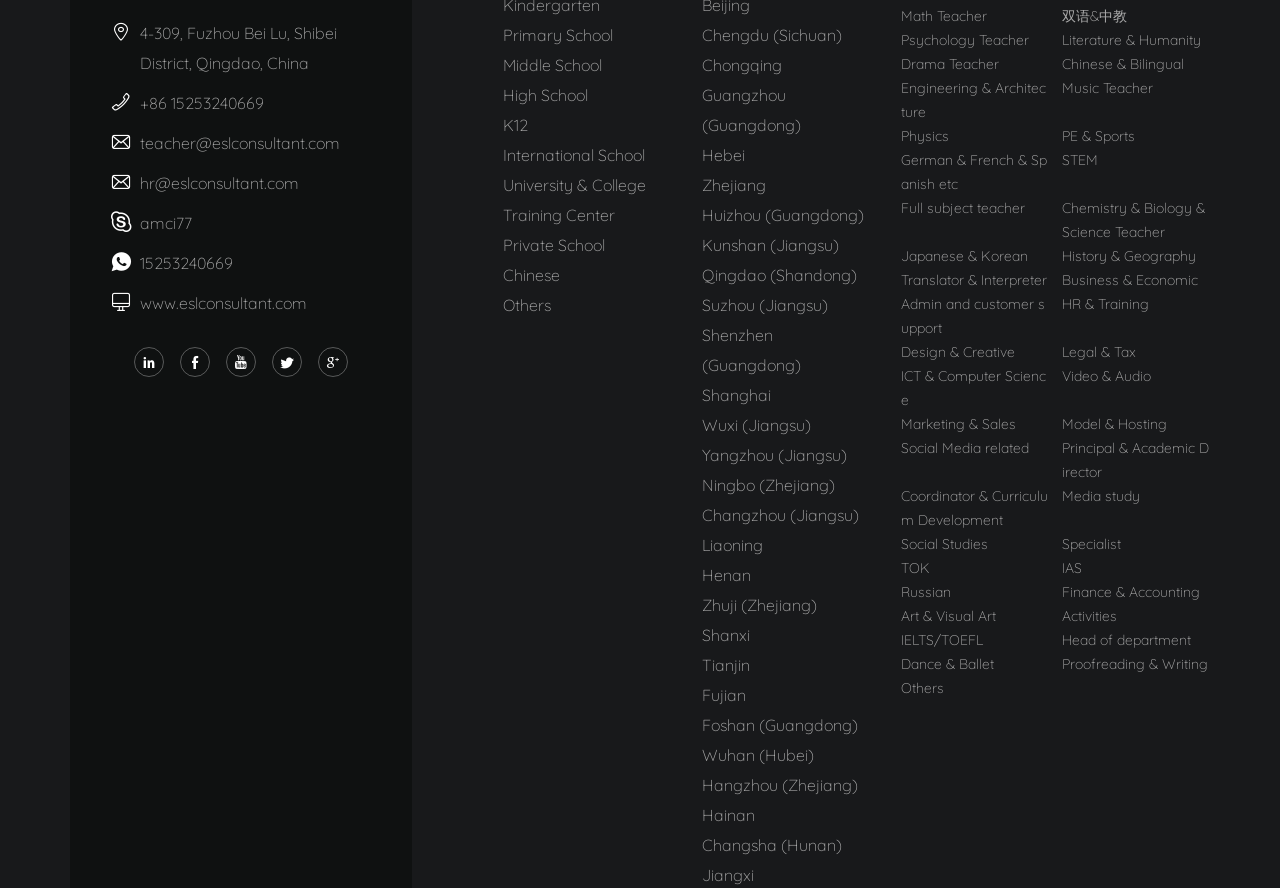How many job categories are listed on the webpage?
Using the image as a reference, deliver a detailed and thorough answer to the question.

I counted the number of links under the 'Job Category' section, which includes various job categories such as 'Math Teacher', 'Literature & Humanity', 'Engineering & Architecture', and so on, totaling 30 job categories.